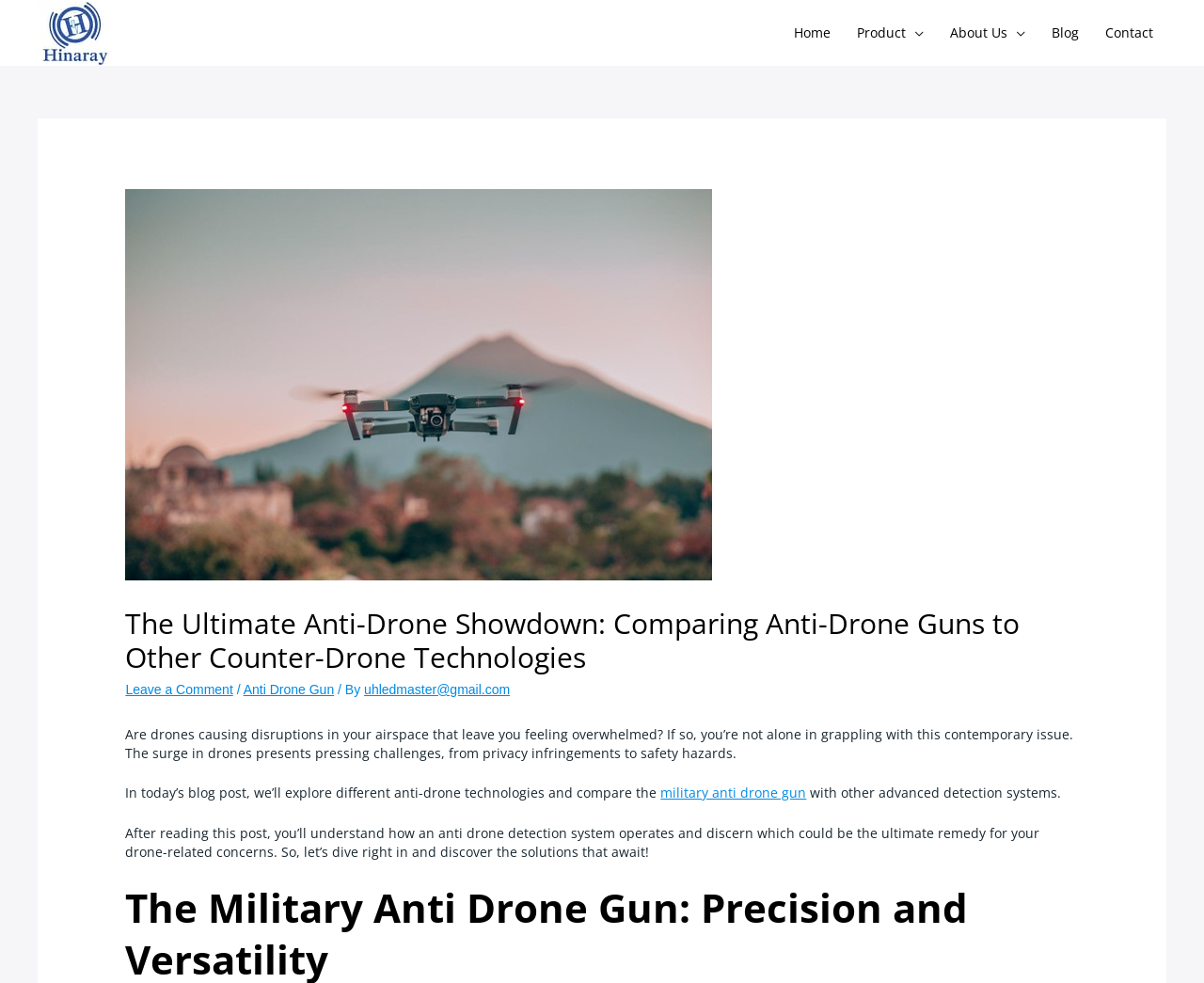Please specify the bounding box coordinates of the clickable region necessary for completing the following instruction: "Leave a comment". The coordinates must consist of four float numbers between 0 and 1, i.e., [left, top, right, bottom].

[0.104, 0.694, 0.194, 0.709]